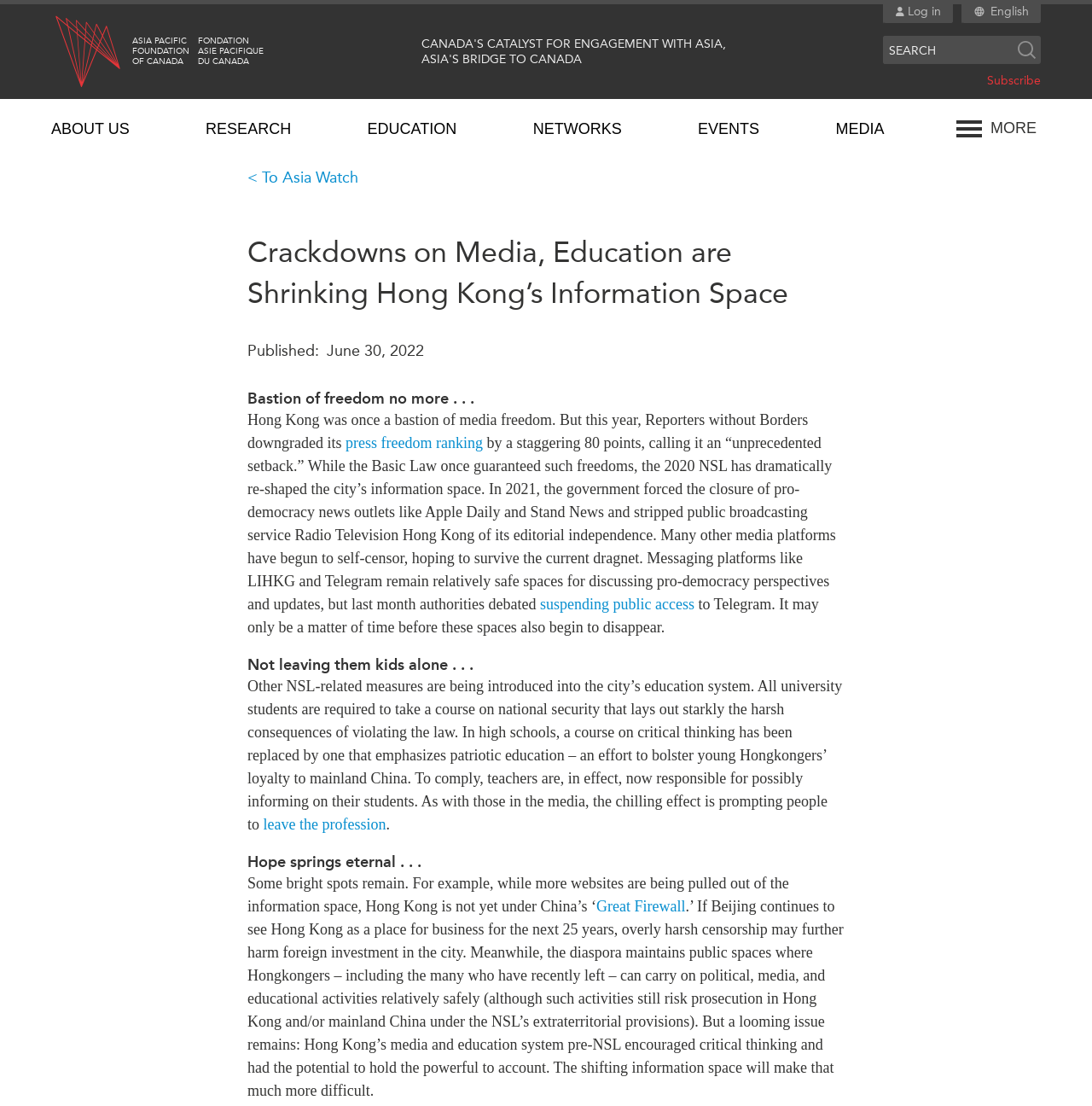Determine the bounding box coordinates for the area that should be clicked to carry out the following instruction: "Subscribe to the newsletter".

[0.904, 0.067, 0.953, 0.08]